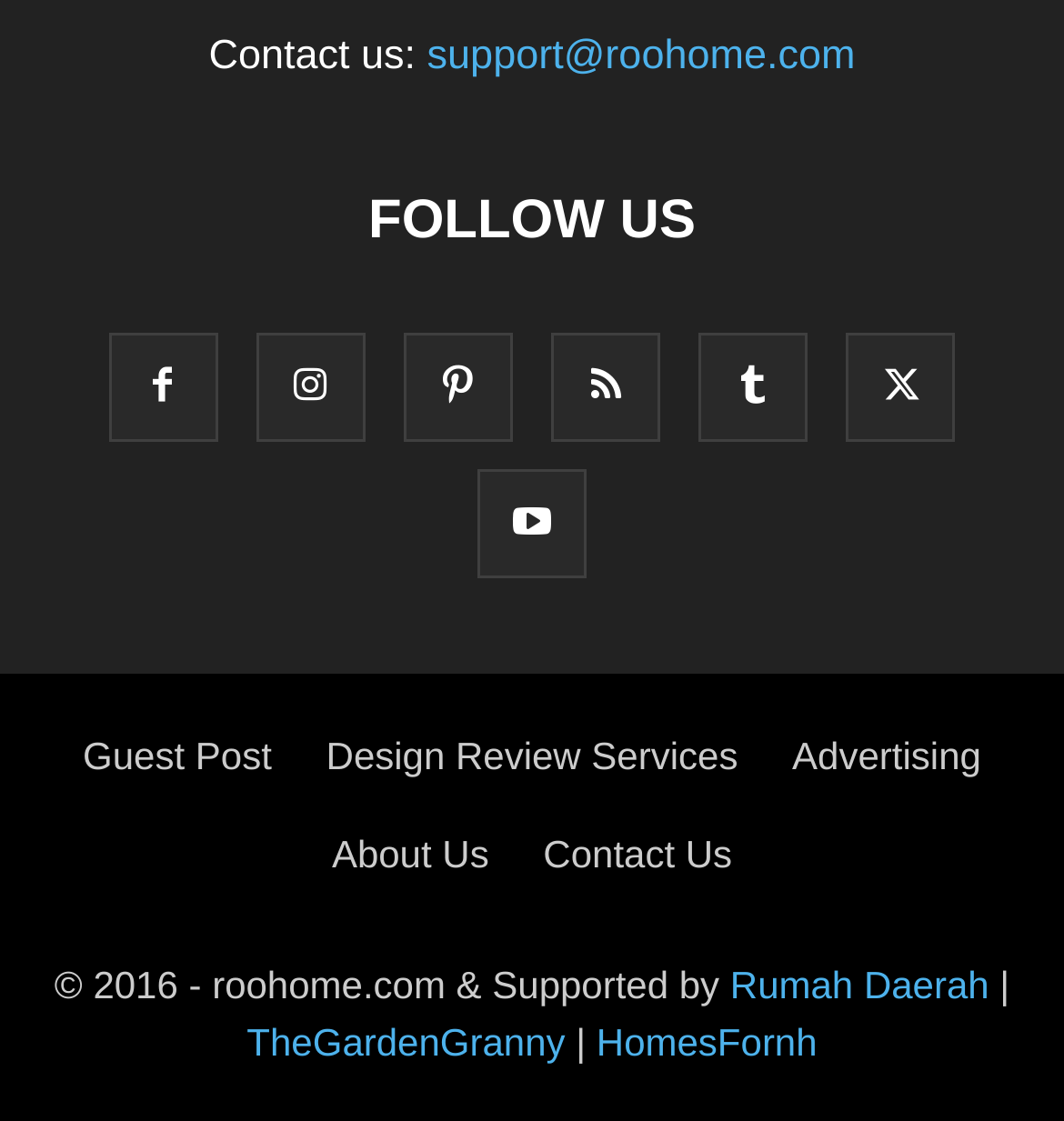How many social media links are there?
From the screenshot, provide a brief answer in one word or phrase.

6